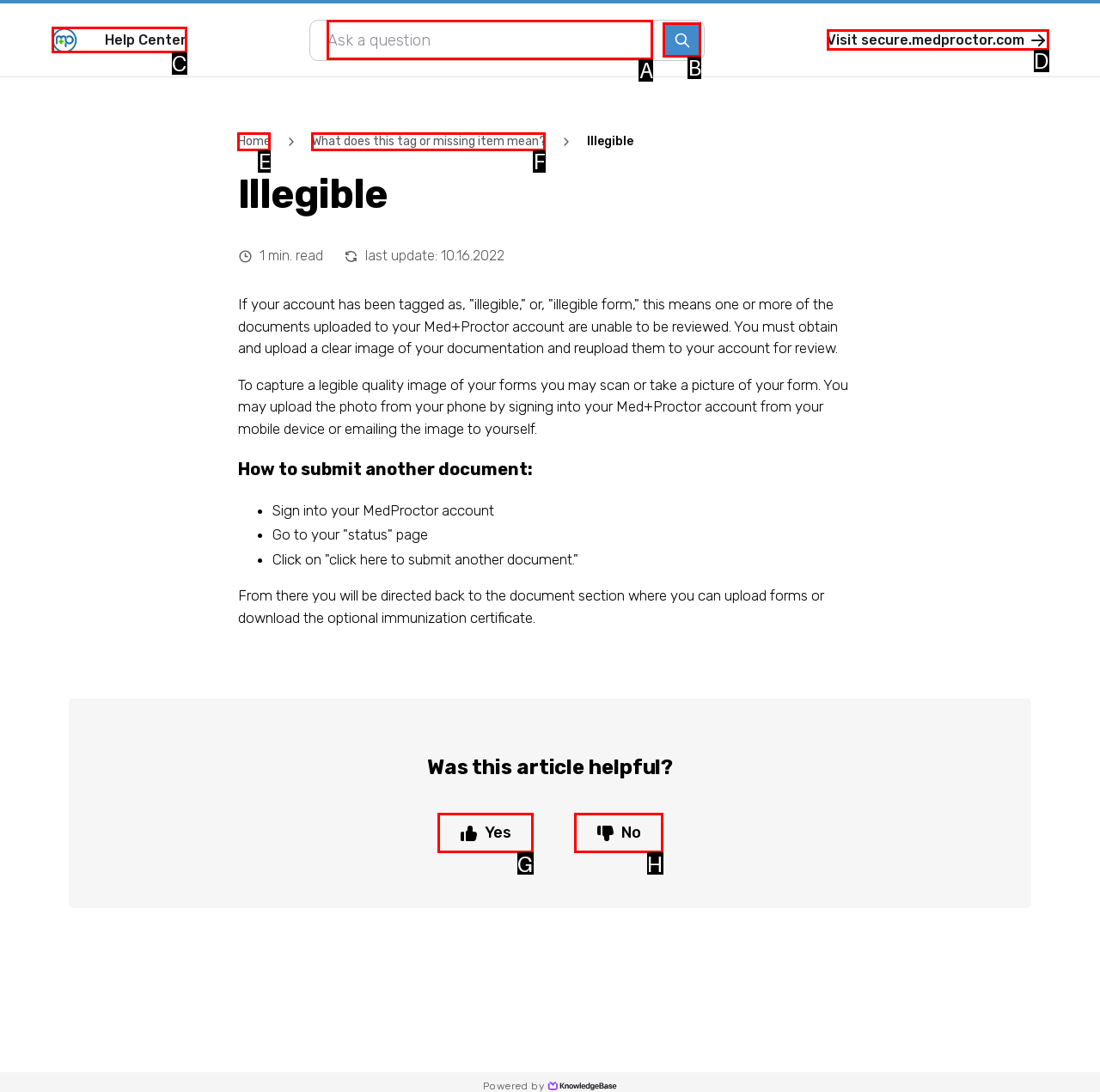Tell me which one HTML element best matches the description: Visit secure.medproctor.com Answer with the option's letter from the given choices directly.

D